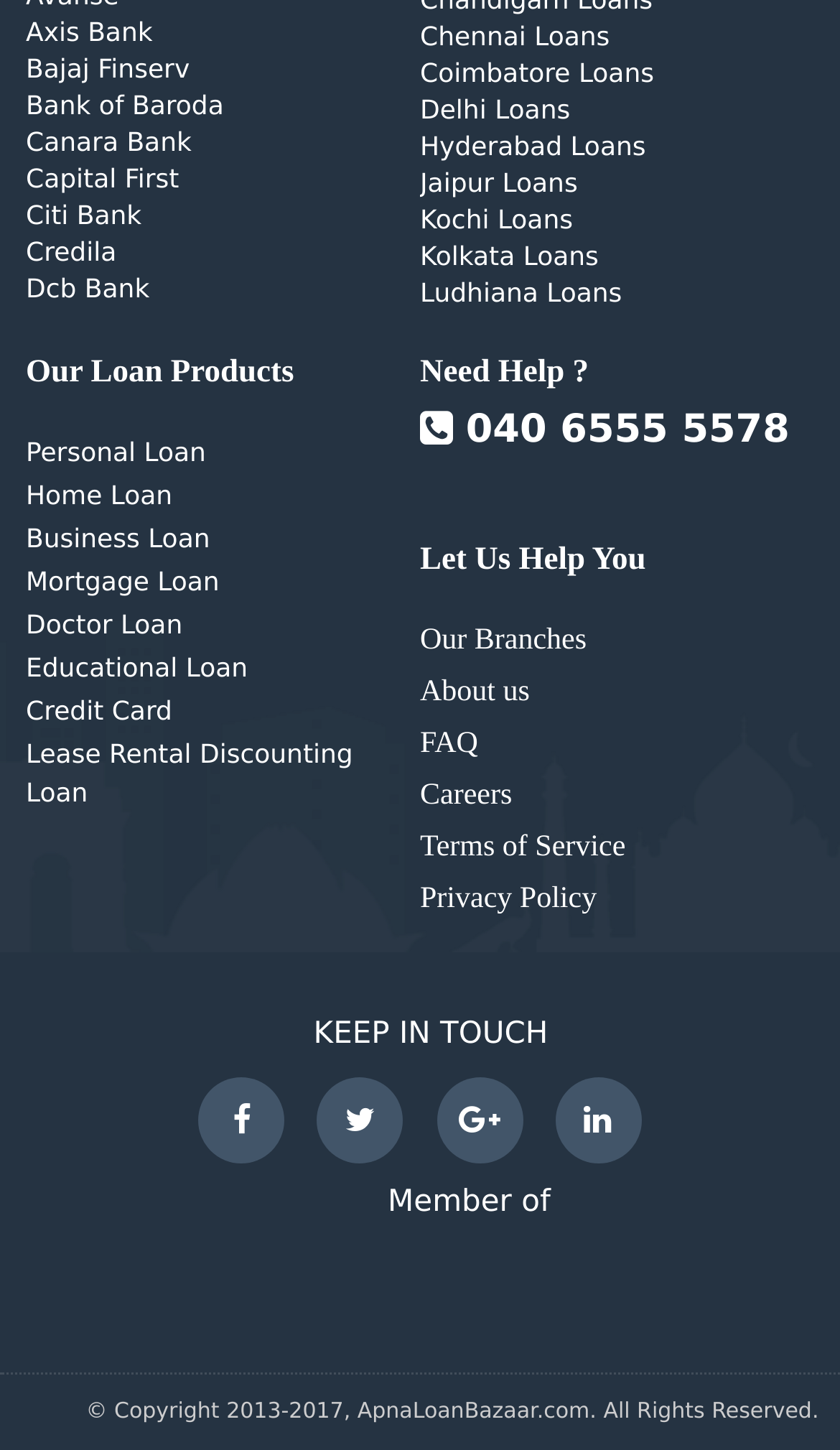Please identify the coordinates of the bounding box for the clickable region that will accomplish this instruction: "Click Axis Bank".

[0.031, 0.011, 0.182, 0.032]